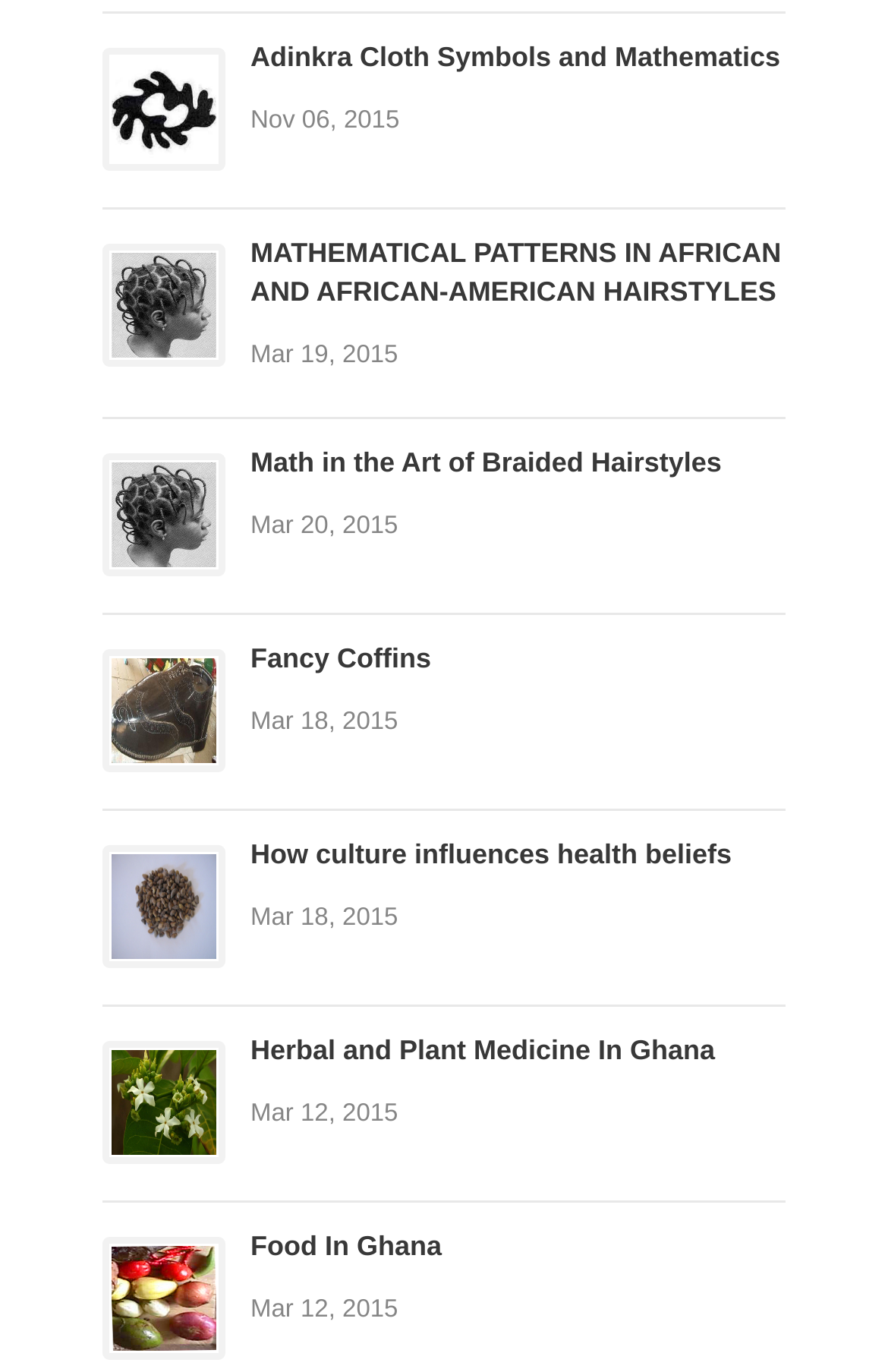Pinpoint the bounding box coordinates of the clickable area needed to execute the instruction: "Click on Adinkra Cloth Symbols and Mathematics". The coordinates should be specified as four float numbers between 0 and 1, i.e., [left, top, right, bottom].

[0.282, 0.03, 0.879, 0.053]